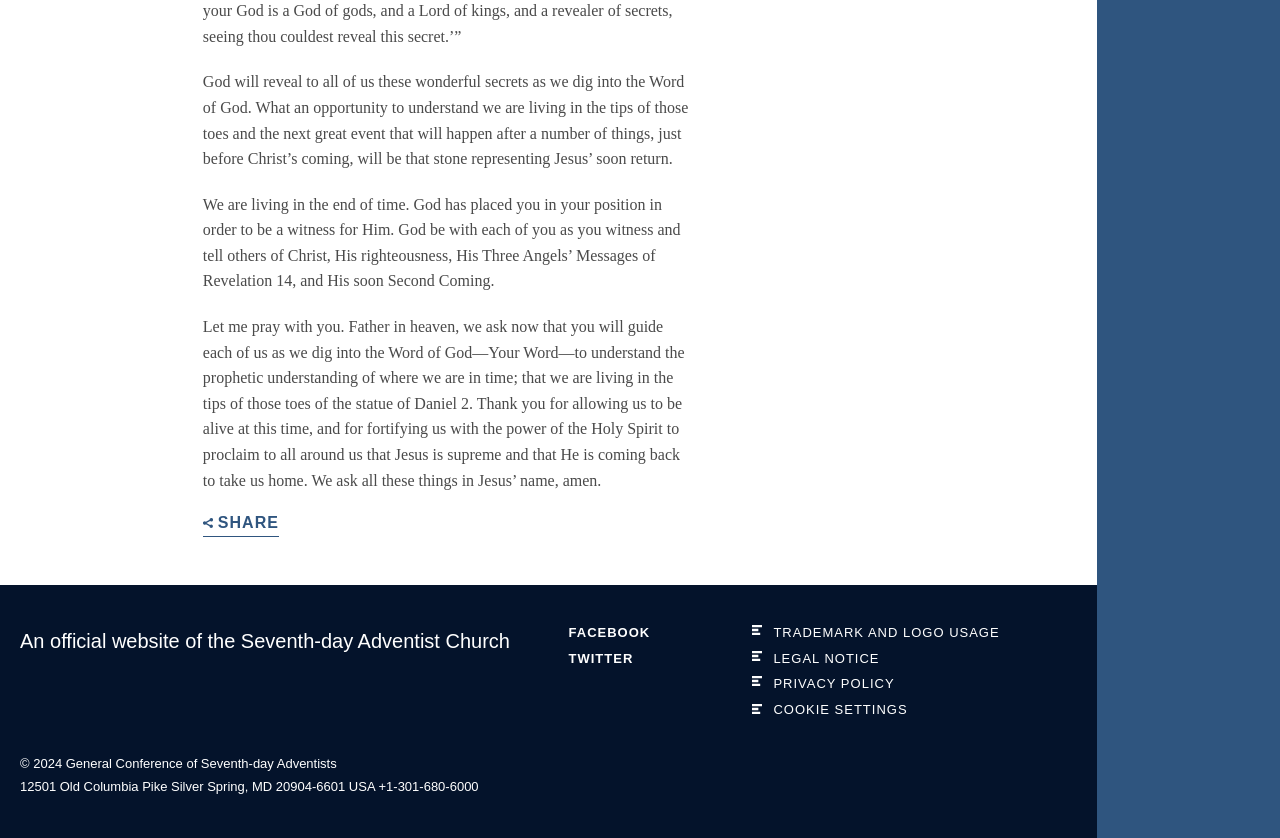What is the purpose of the website?
Look at the image and respond with a one-word or short-phrase answer.

Seventh-day Adventist Church